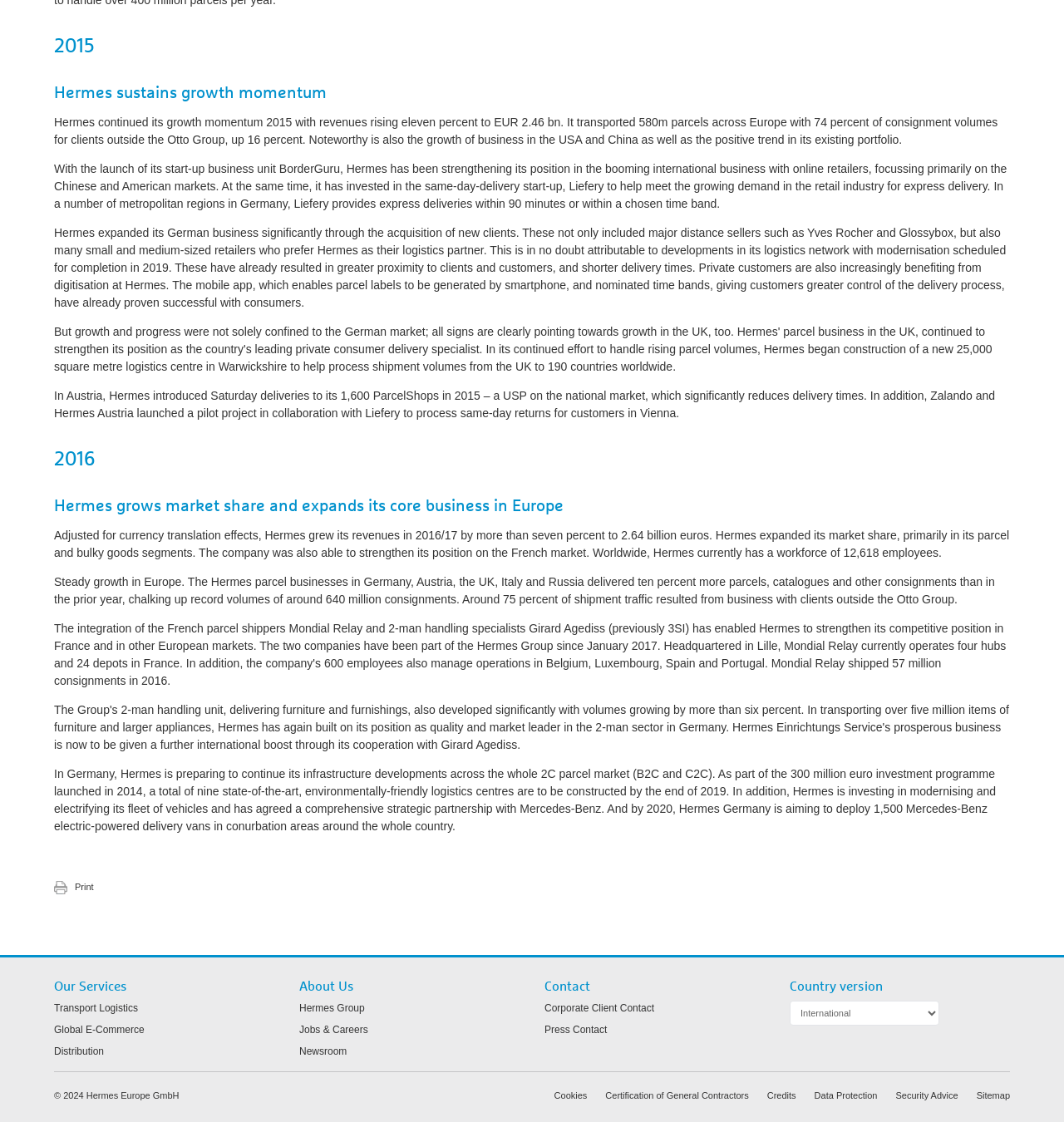How many parcels did Hermes transport across Europe in 2015?
Answer the question with a single word or phrase by looking at the picture.

580m